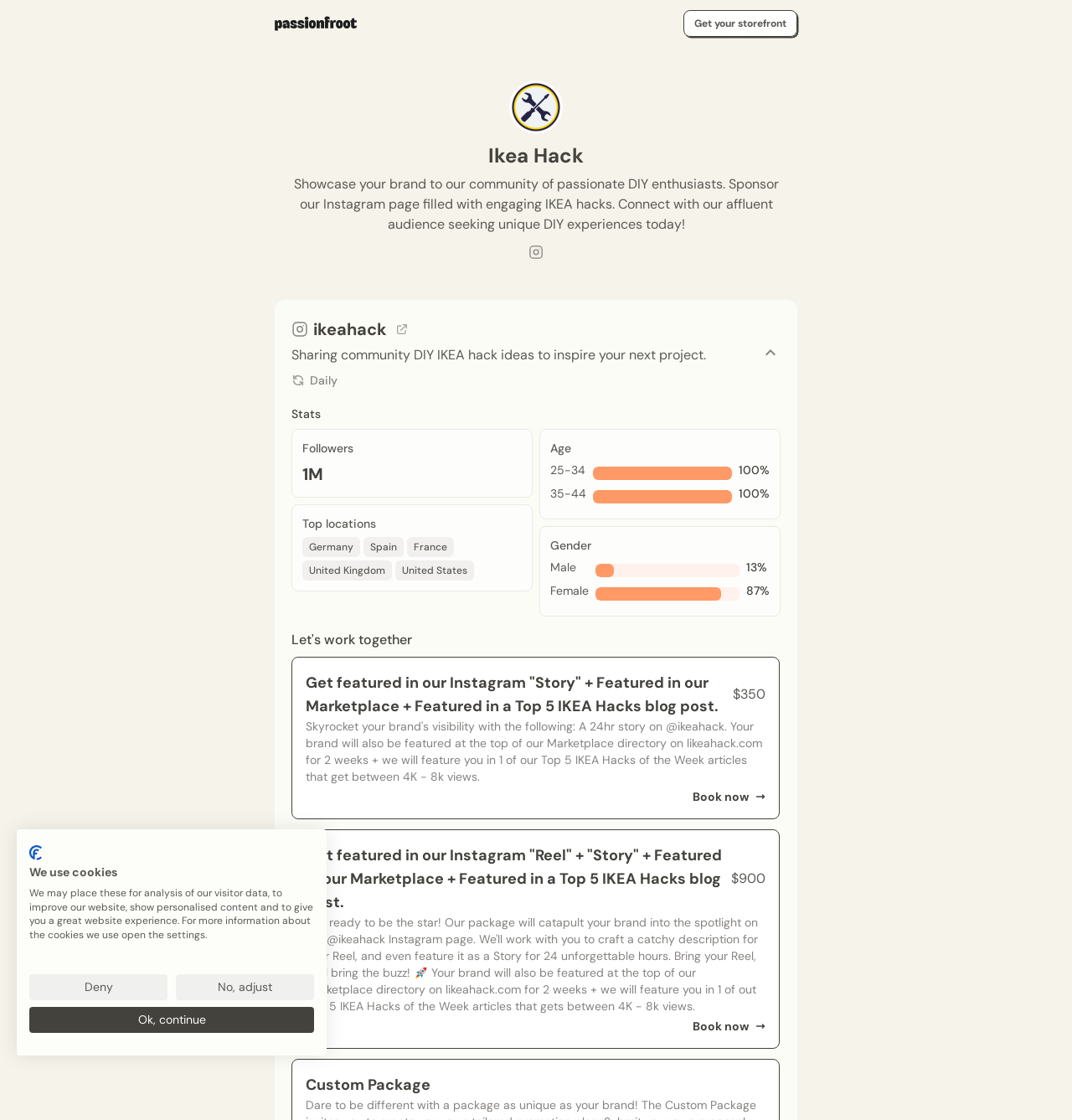Determine the bounding box coordinates for the area that needs to be clicked to fulfill this task: "Get your storefront". The coordinates must be given as four float numbers between 0 and 1, i.e., [left, top, right, bottom].

[0.638, 0.009, 0.744, 0.033]